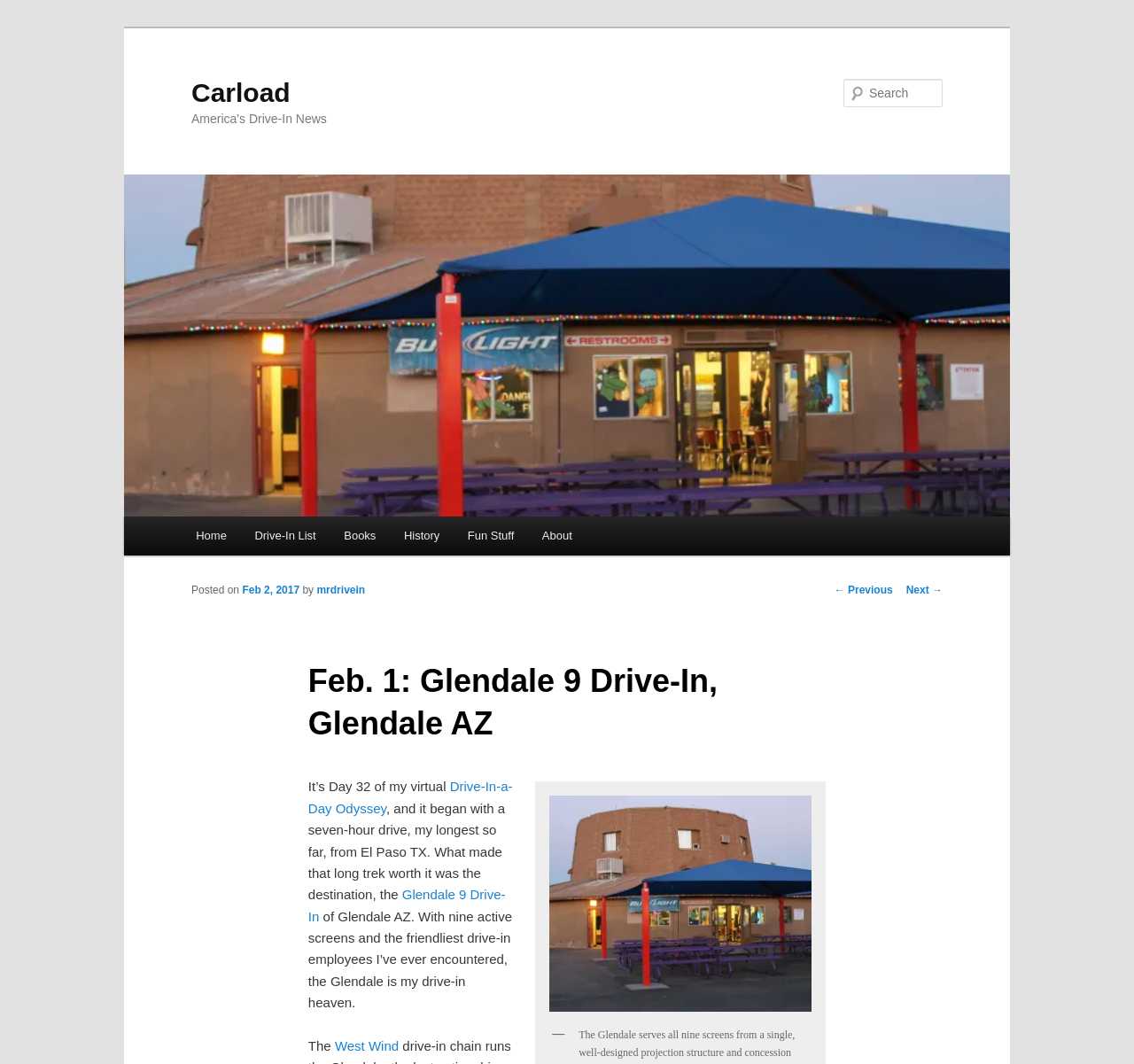Pinpoint the bounding box coordinates of the element to be clicked to execute the instruction: "Go to Home page".

[0.16, 0.486, 0.212, 0.522]